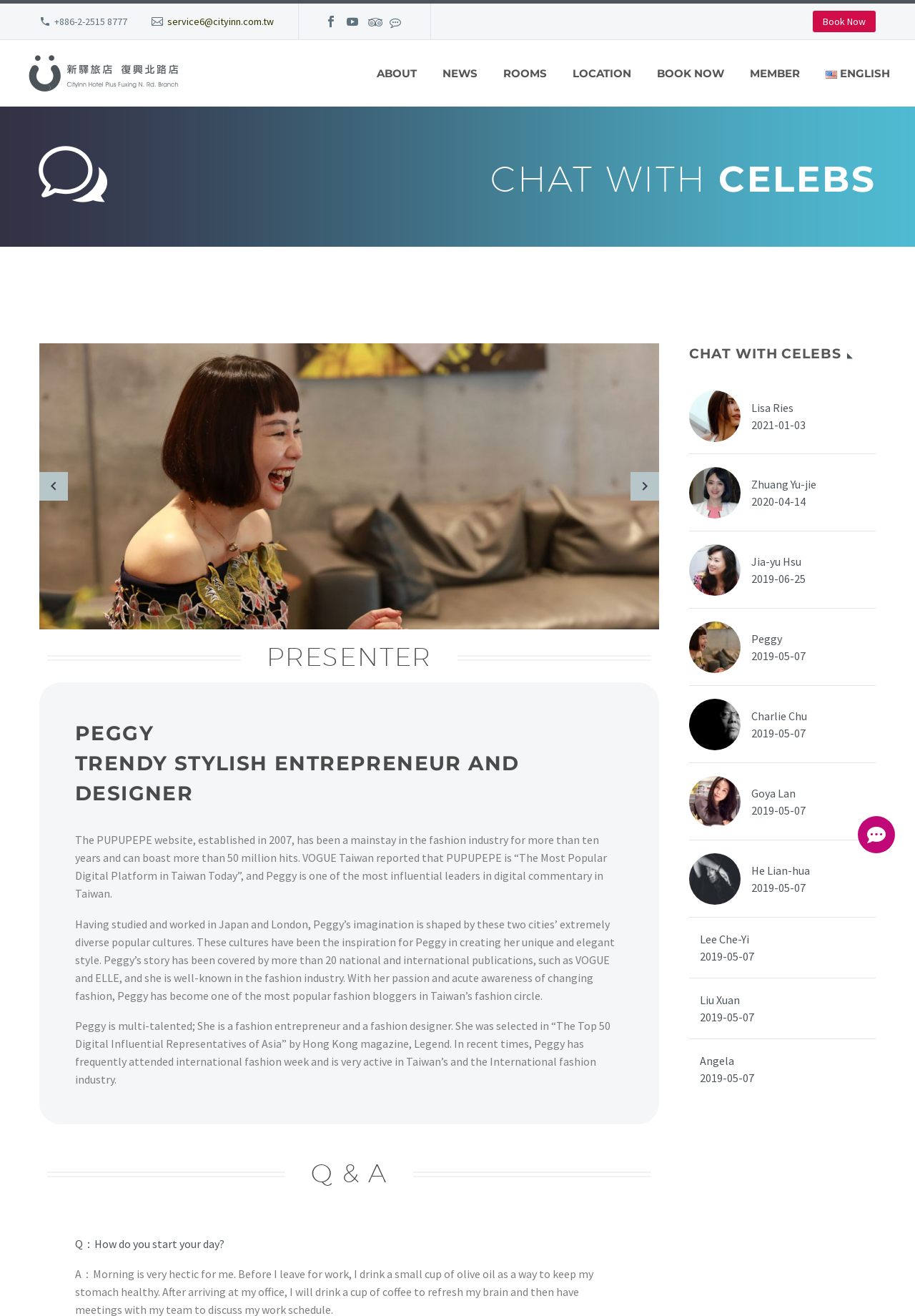Provide the bounding box coordinates of the section that needs to be clicked to accomplish the following instruction: "Go to the 'ABOUT' page."

[0.4, 0.05, 0.467, 0.061]